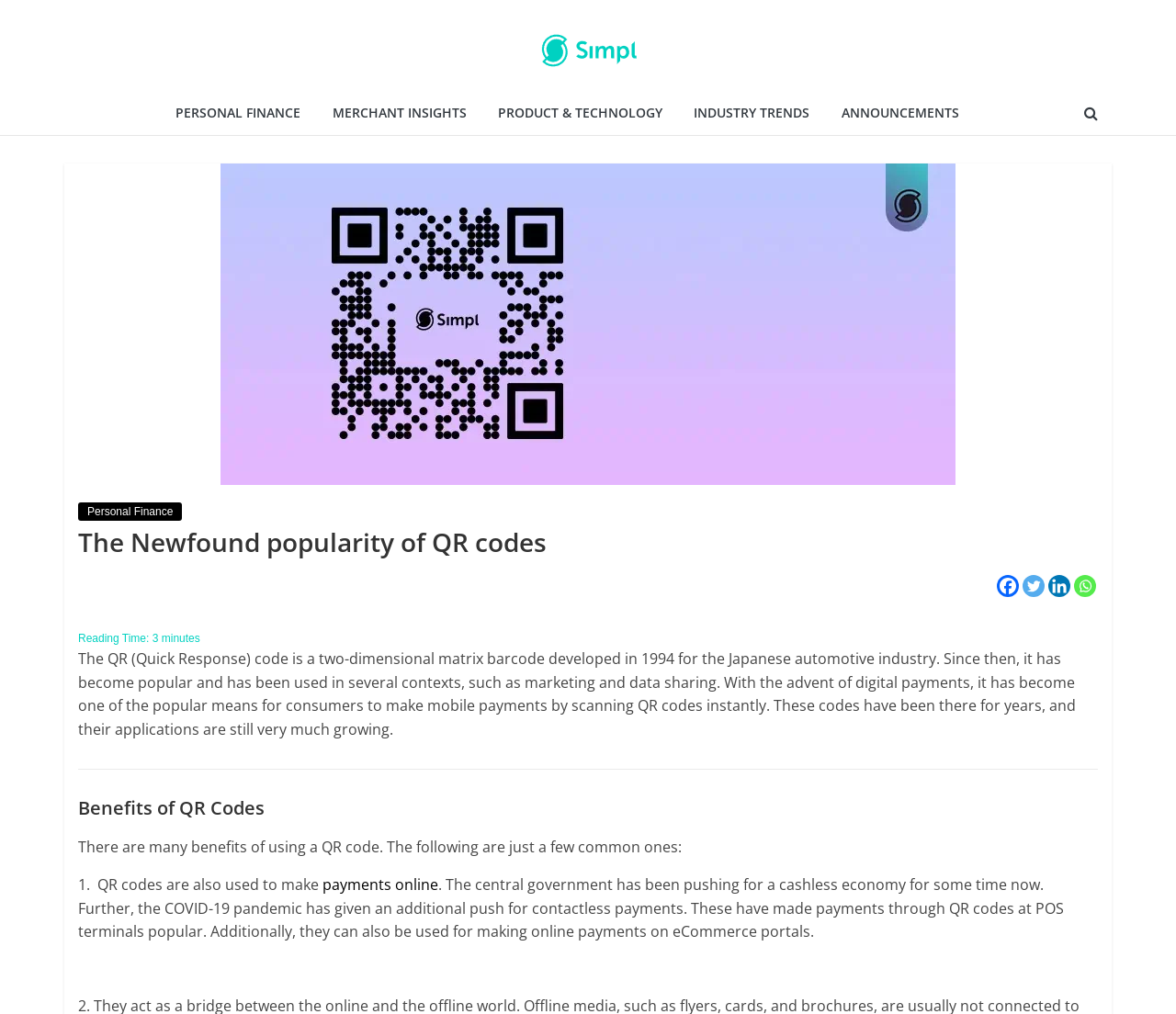Use one word or a short phrase to answer the question provided: 
What is the main topic of this webpage?

QR codes